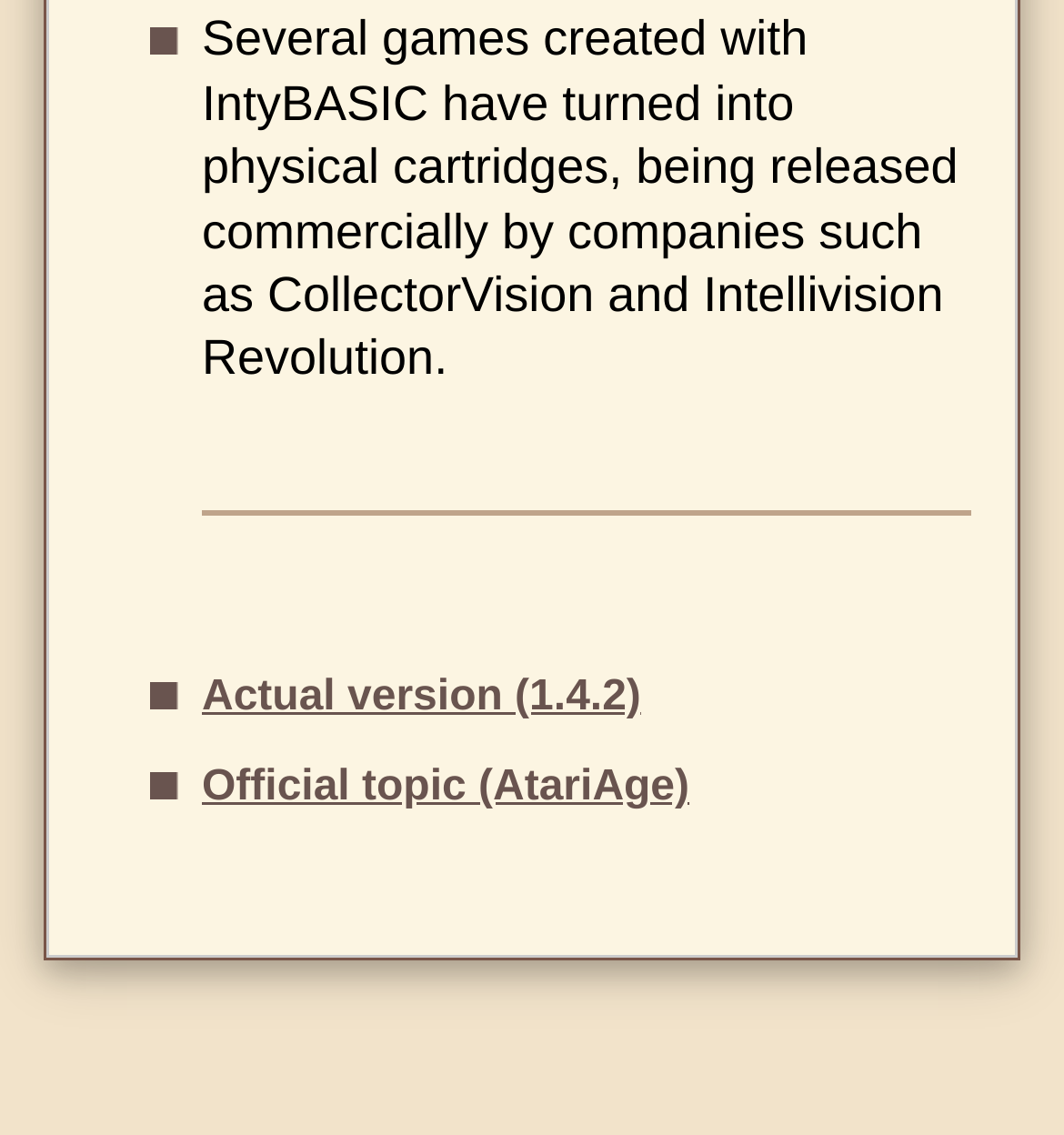How many list markers are on the page? From the image, respond with a single word or brief phrase.

3